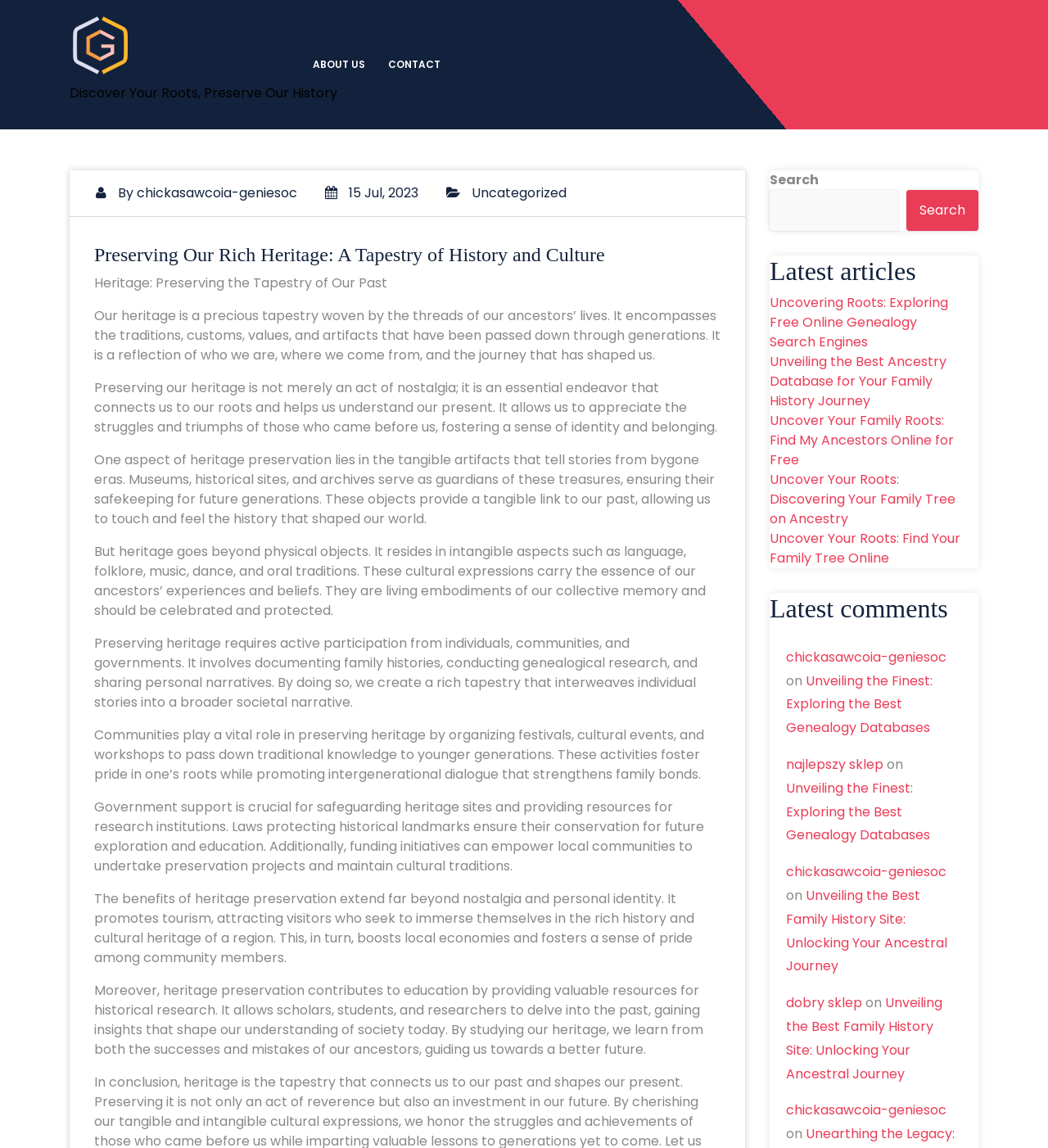Elaborate on the information and visuals displayed on the webpage.

This webpage is dedicated to preserving cultural heritage and exploring family history. At the top, there is a logo and a link to the website "chickasawcoia-geniesoc.org" accompanied by an image. Below this, a prominent heading reads "Preserving Our Rich Heritage: A Tapestry of History and Culture". 

To the right of the logo, there is a navigation menu with links to "ABOUT US" and "CONTACT". Below the navigation menu, there are several links, including "chickasawcoia-geniesoc", a date "15 Jul, 2023", and a category "Uncategorized". 

The main content of the webpage is divided into several sections. The first section has a heading "Heritage: Preserving the Tapestry of Our Past" and consists of five paragraphs of text that discuss the importance of preserving cultural heritage. 

Below this section, there is a search bar with a button and a heading "Latest articles". This is followed by a list of five links to articles related to genealogy and family history. 

Further down, there is a heading "Latest comments" and a list of four articles with links and comments. Each article has a link to the original post and a "on" label, indicating the date of the comment. 

At the bottom of the webpage, there is a footer section with links to various websites and articles related to genealogy and family history.